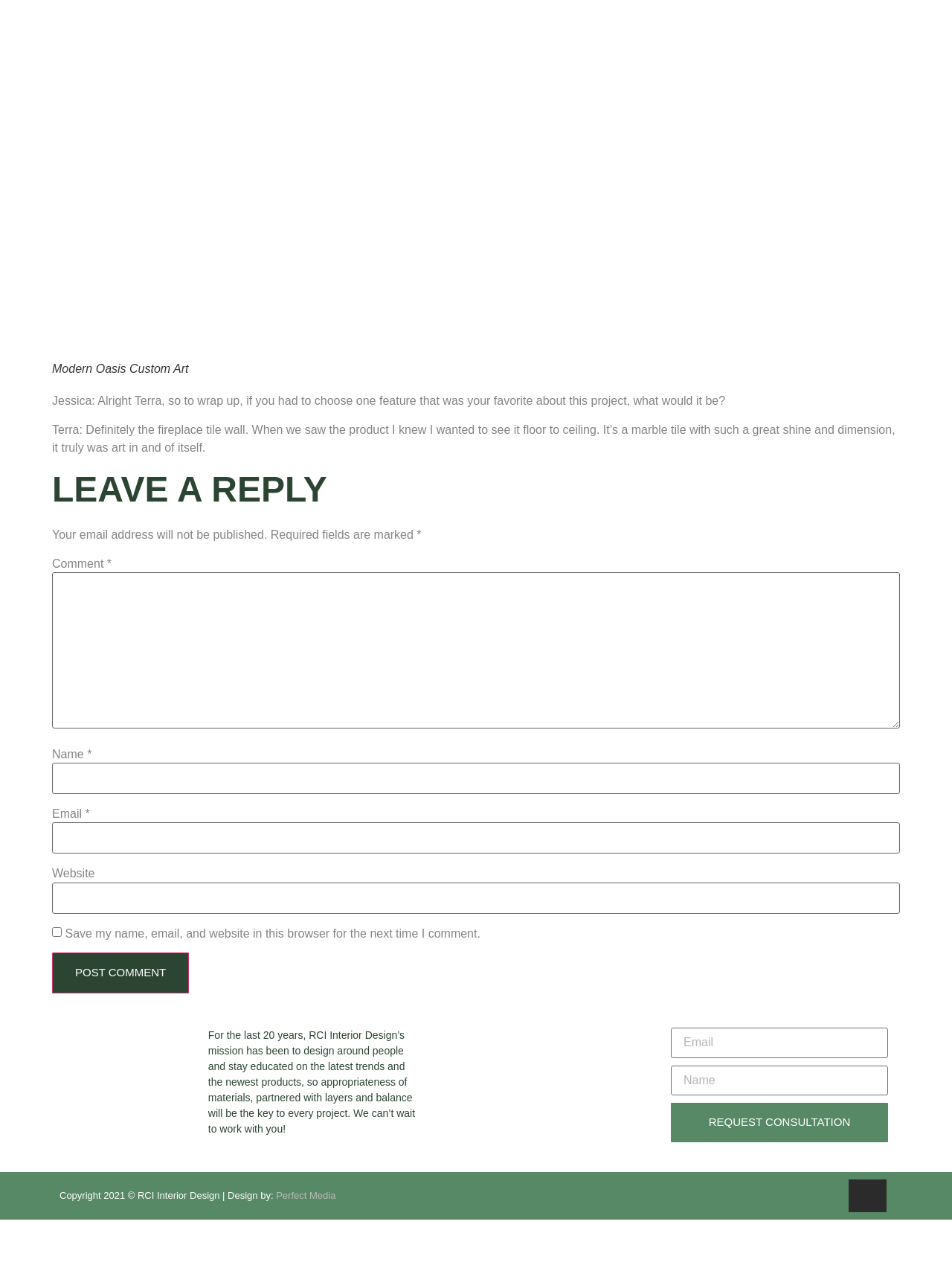What is the name of the company that designed the website?
Respond to the question with a single word or phrase according to the image.

Perfect Media